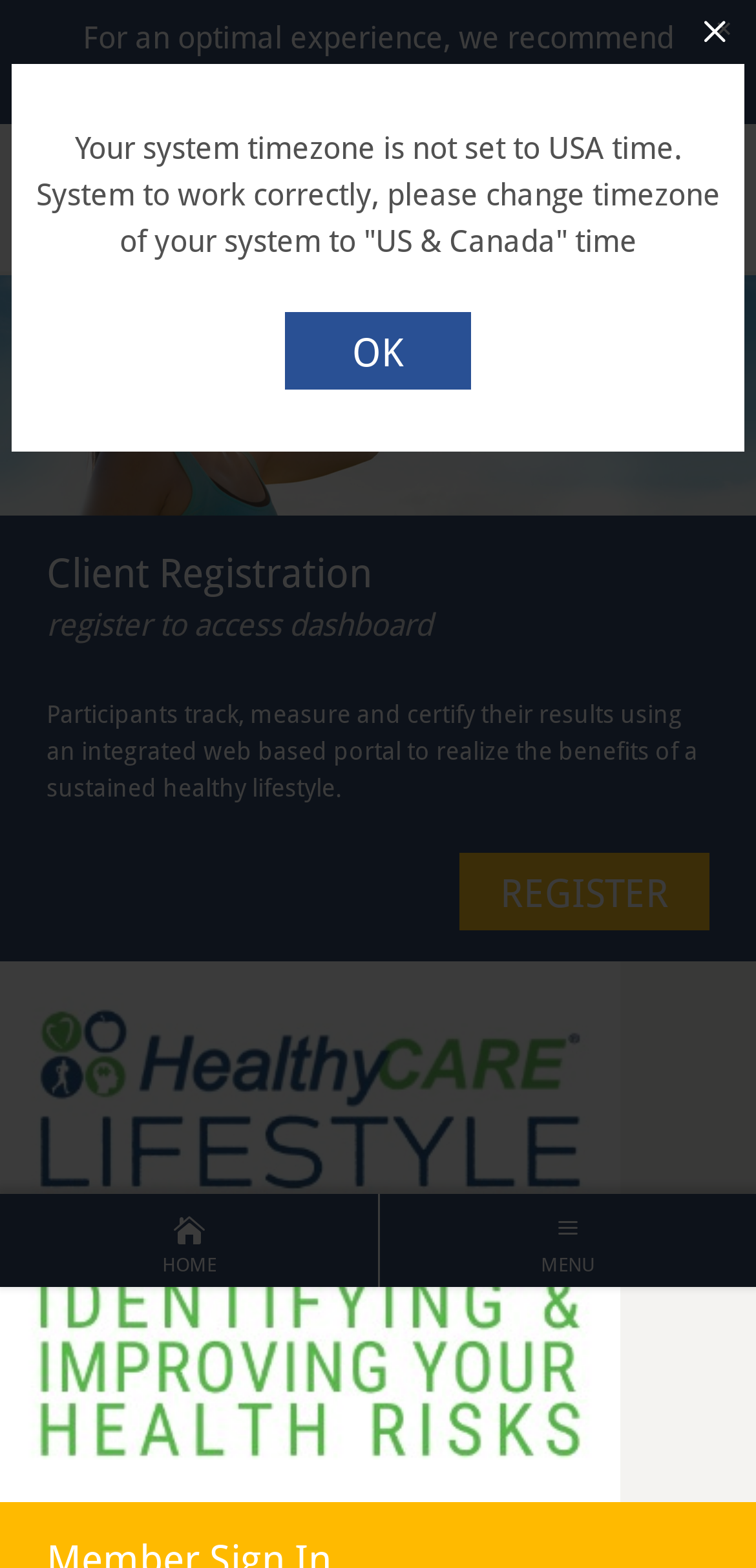Can you find the bounding box coordinates for the element that needs to be clicked to execute this instruction: "Click HOME to go back"? The coordinates should be given as four float numbers between 0 and 1, i.e., [left, top, right, bottom].

[0.031, 0.774, 0.469, 0.818]